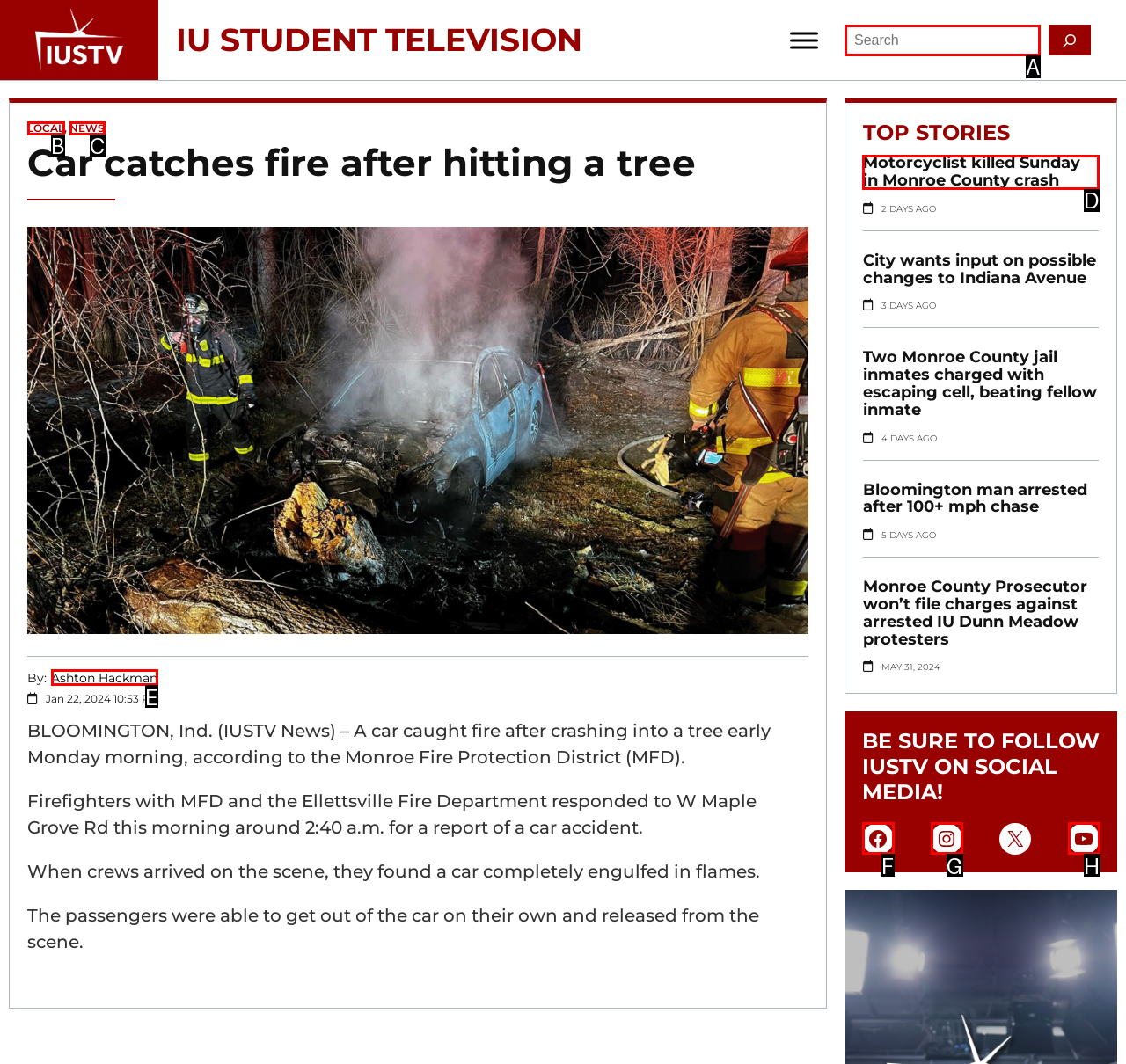Indicate which UI element needs to be clicked to fulfill the task: Read top story
Answer with the letter of the chosen option from the available choices directly.

D